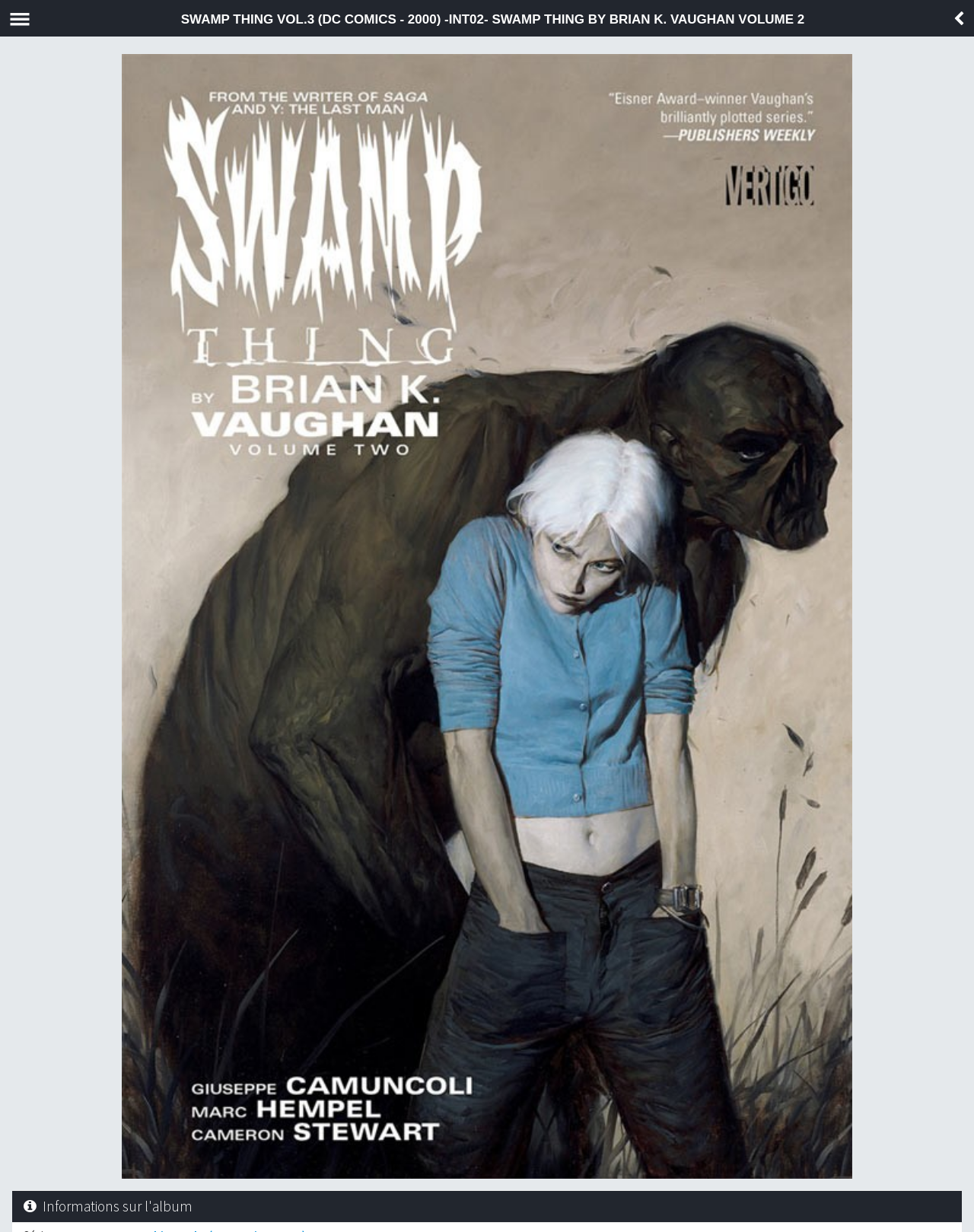Identify and provide the title of the webpage.

SWAMP THING VOL.3 (DC COMICS - 2000) -INT02- SWAMP THING BY BRIAN K. VAUGHAN VOLUME 2